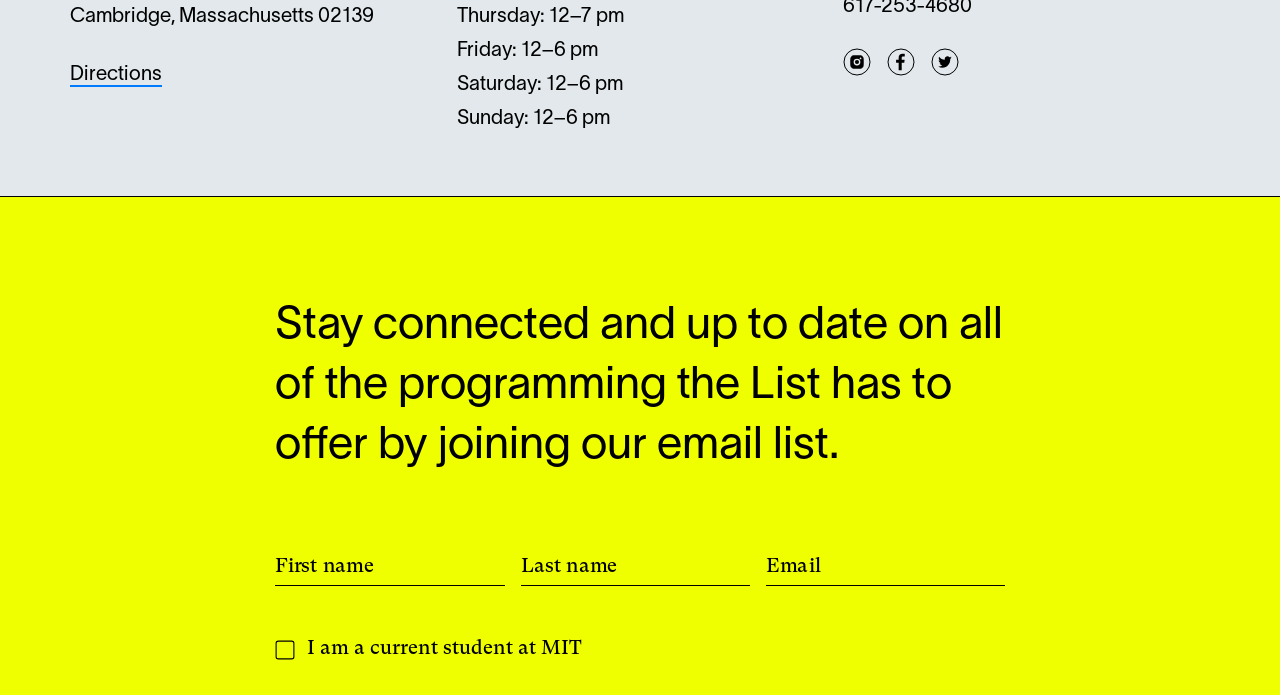What social media platforms is this organization on?
Examine the image closely and answer the question with as much detail as possible.

I found this information by looking at the link elements at the bottom of the page, which are labeled 'Instagram', 'Facebook', and 'Twitter'.